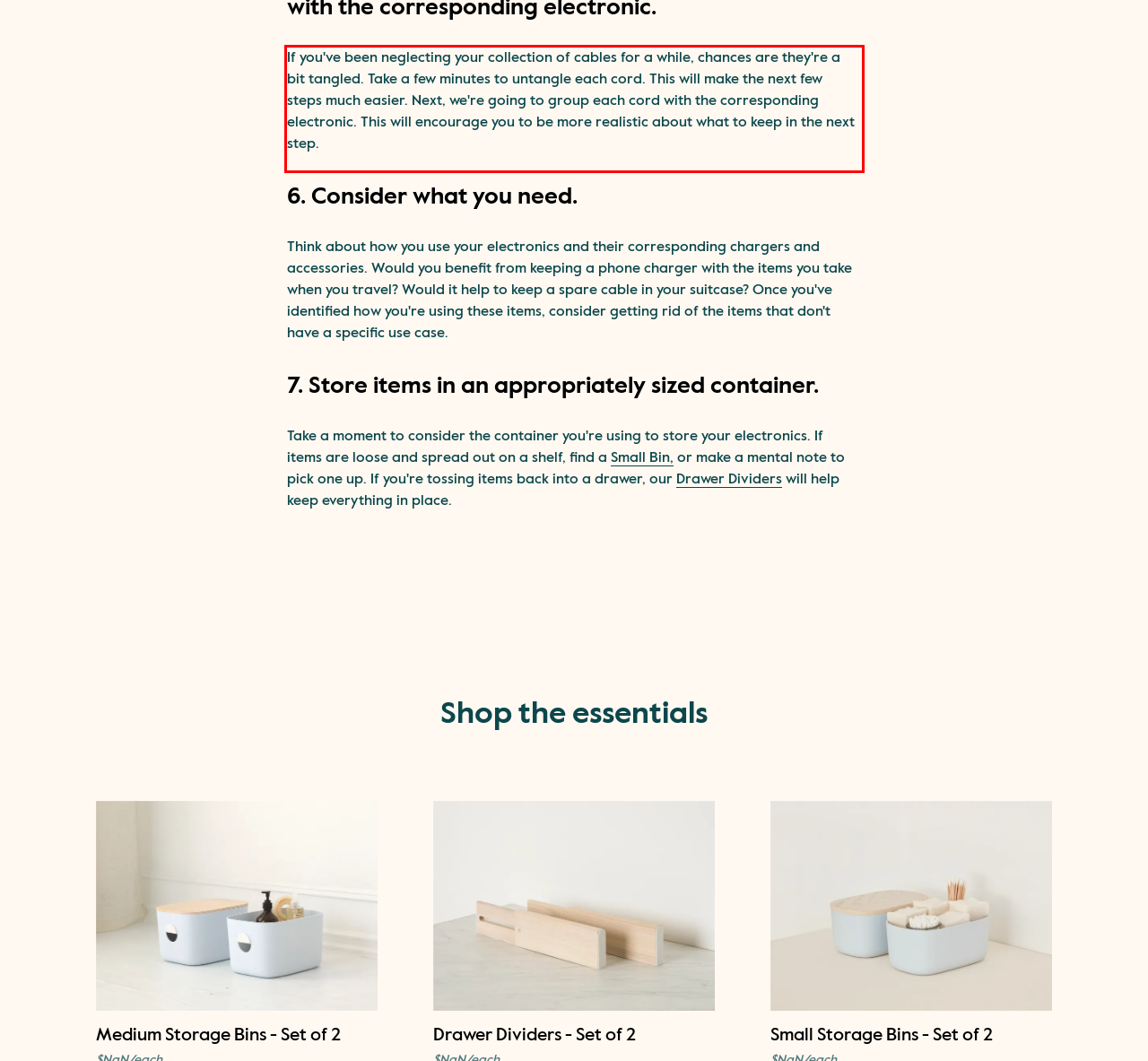You have a webpage screenshot with a red rectangle surrounding a UI element. Extract the text content from within this red bounding box.

If you've been neglecting your collection of cables for a while, chances are they're a bit tangled. Take a few minutes to untangle each cord. This will make the next few steps much easier. Next, we're going to group each cord with the corresponding electronic. This will encourage you to be more realistic about what to keep in the next step.